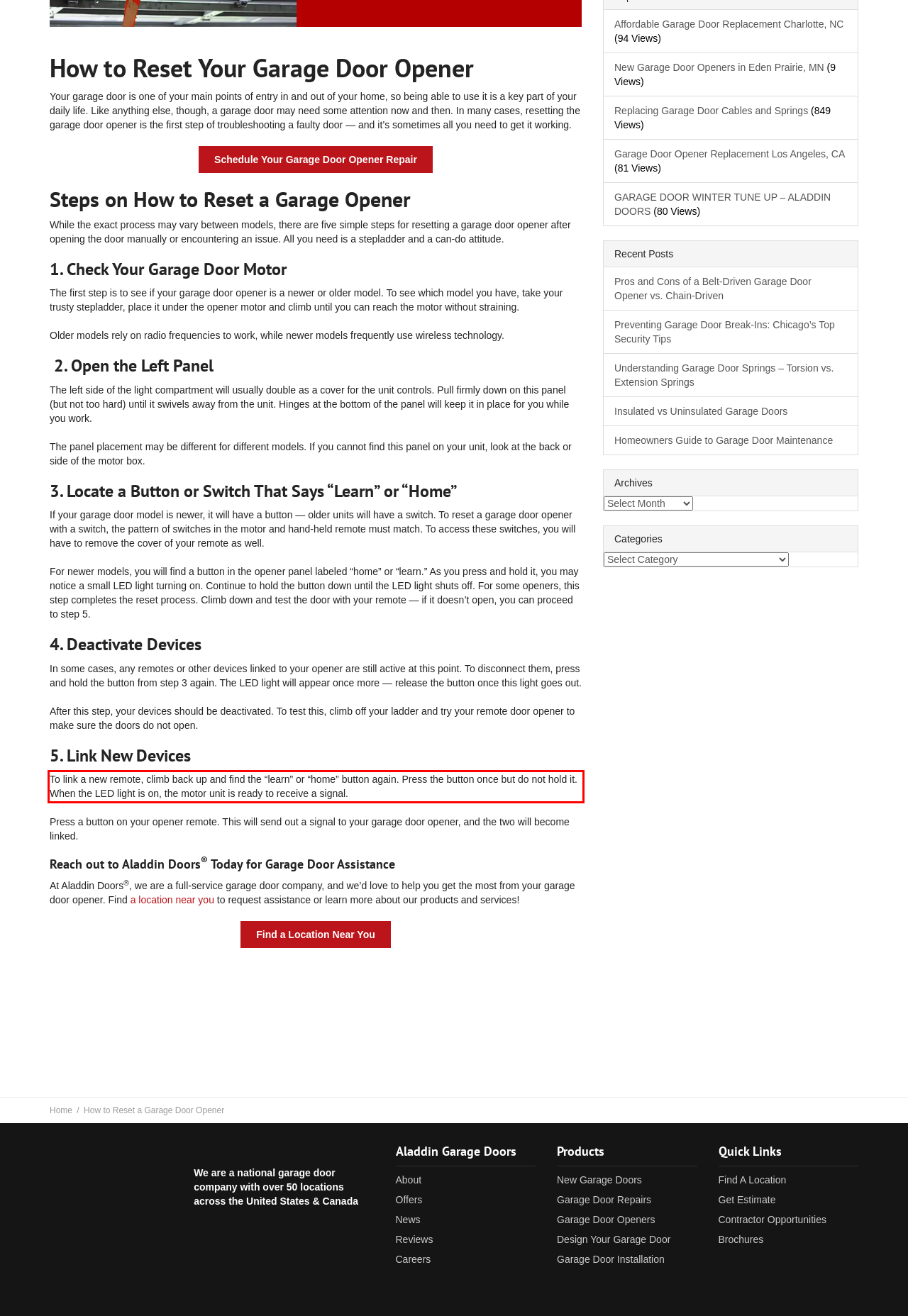You are provided with a screenshot of a webpage containing a red bounding box. Please extract the text enclosed by this red bounding box.

To link a new remote, climb back up and find the “learn” or “home” button again. Press the button once but do not hold it. When the LED light is on, the motor unit is ready to receive a signal.